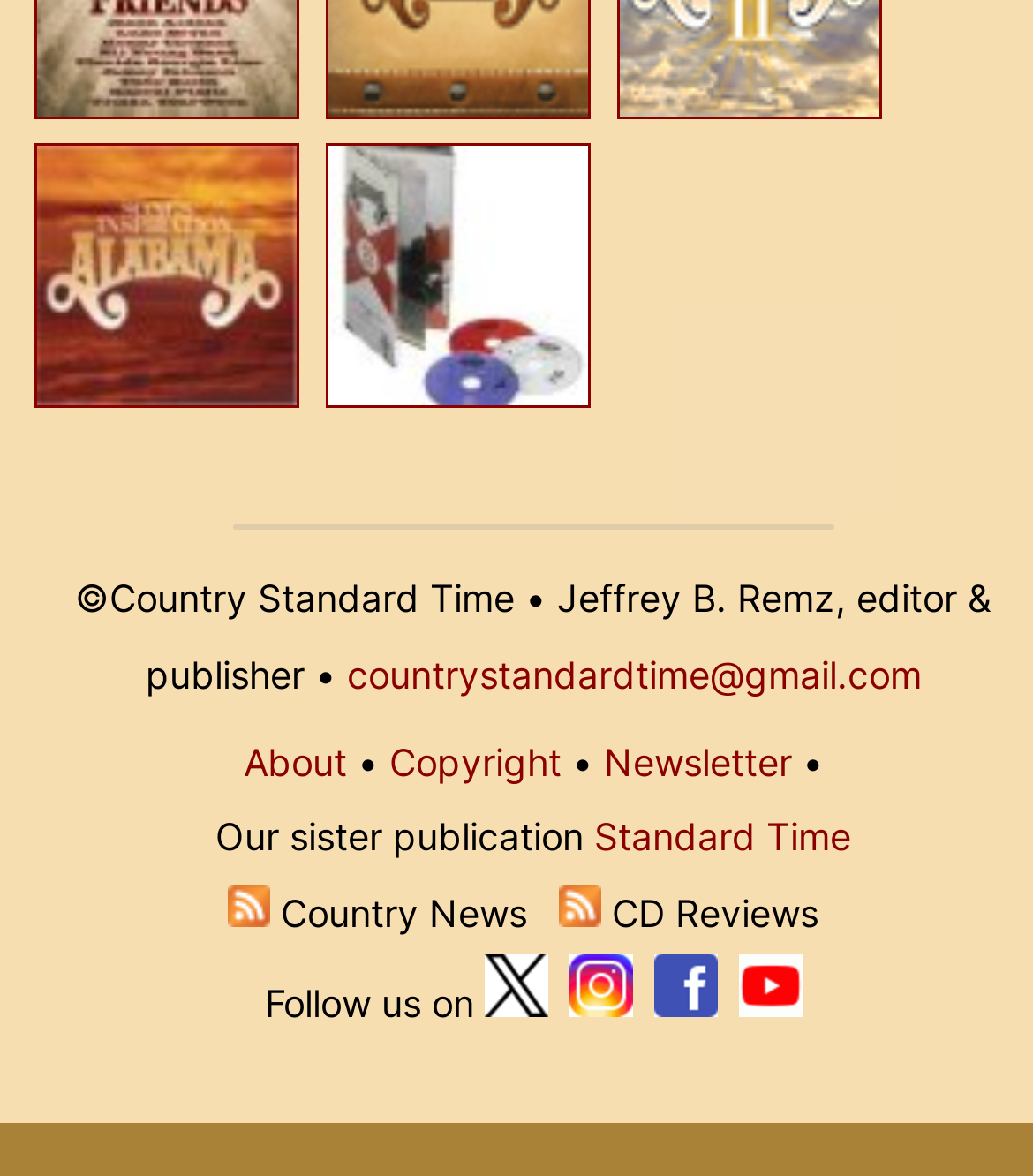Mark the bounding box of the element that matches the following description: "parent_node: Follow us on title="Facebook"".

[0.633, 0.834, 0.695, 0.872]